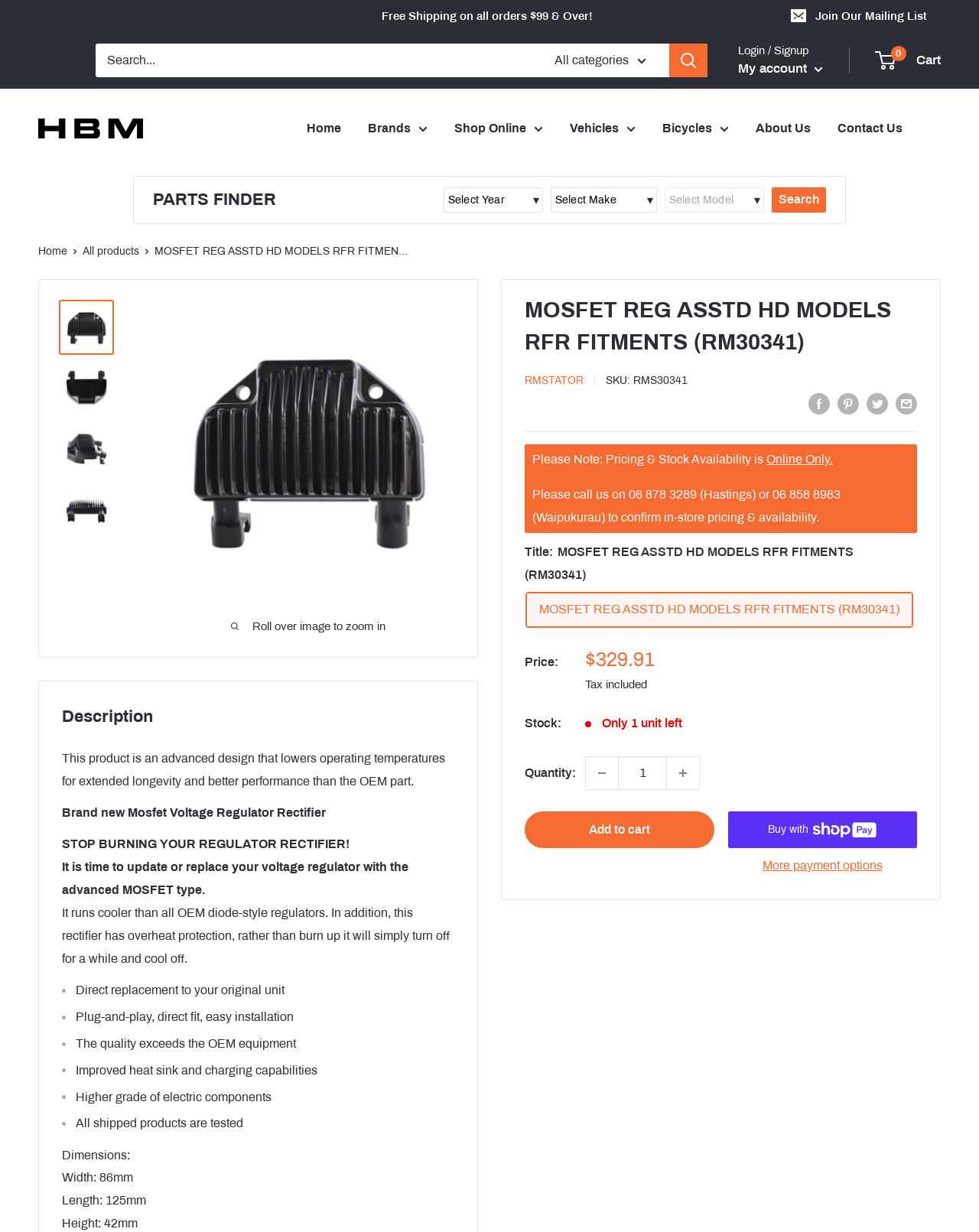Refer to the screenshot and give an in-depth answer to this question: What is the product name?

I found the product name by looking at the heading element with the text 'MOSFET REG ASSTD HD MODELS RFR FITMENTS (RM30341)' which is likely to be the product name.